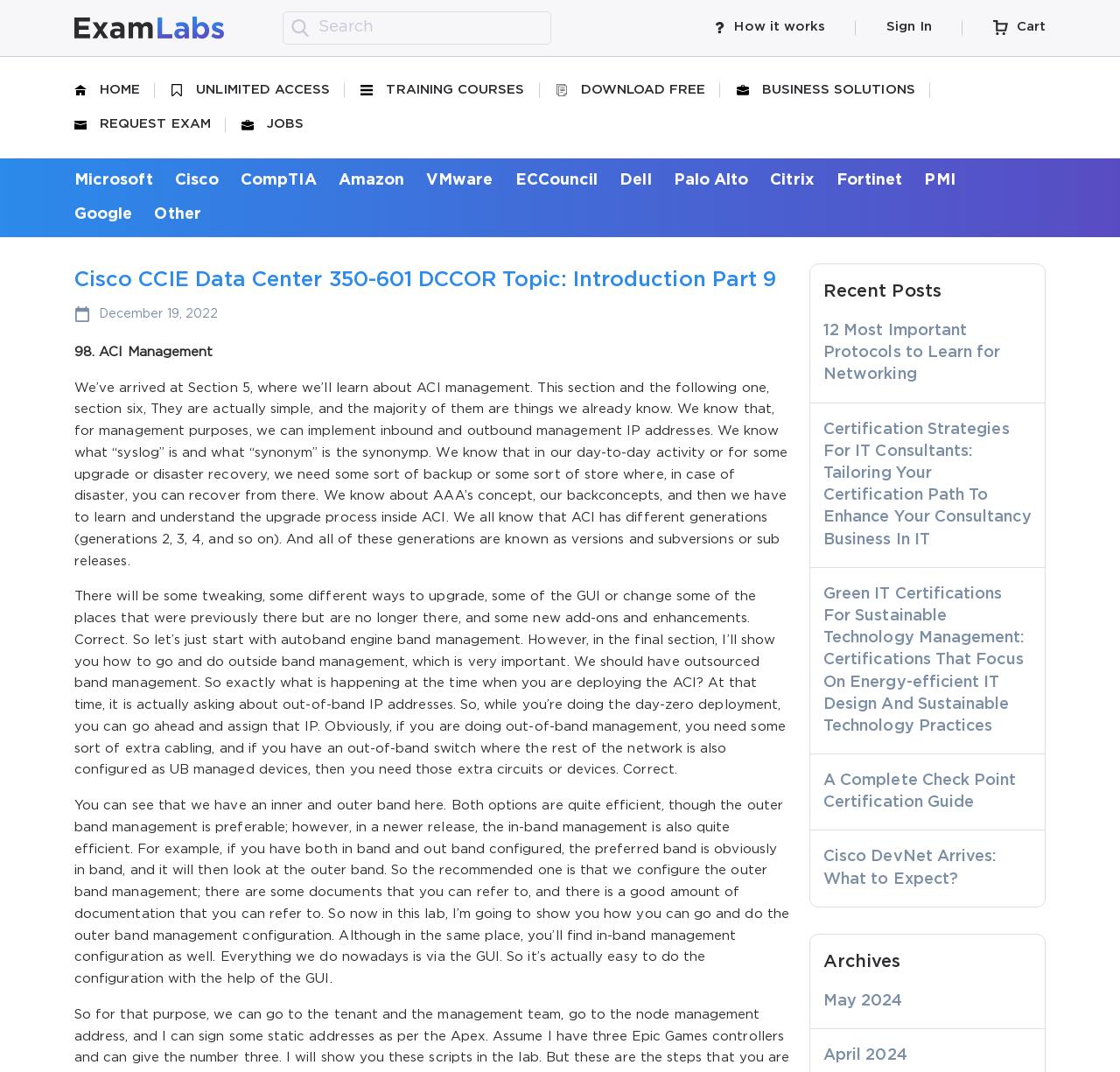Given the element description "Dell" in the screenshot, predict the bounding box coordinates of that UI element.

[0.553, 0.161, 0.582, 0.175]